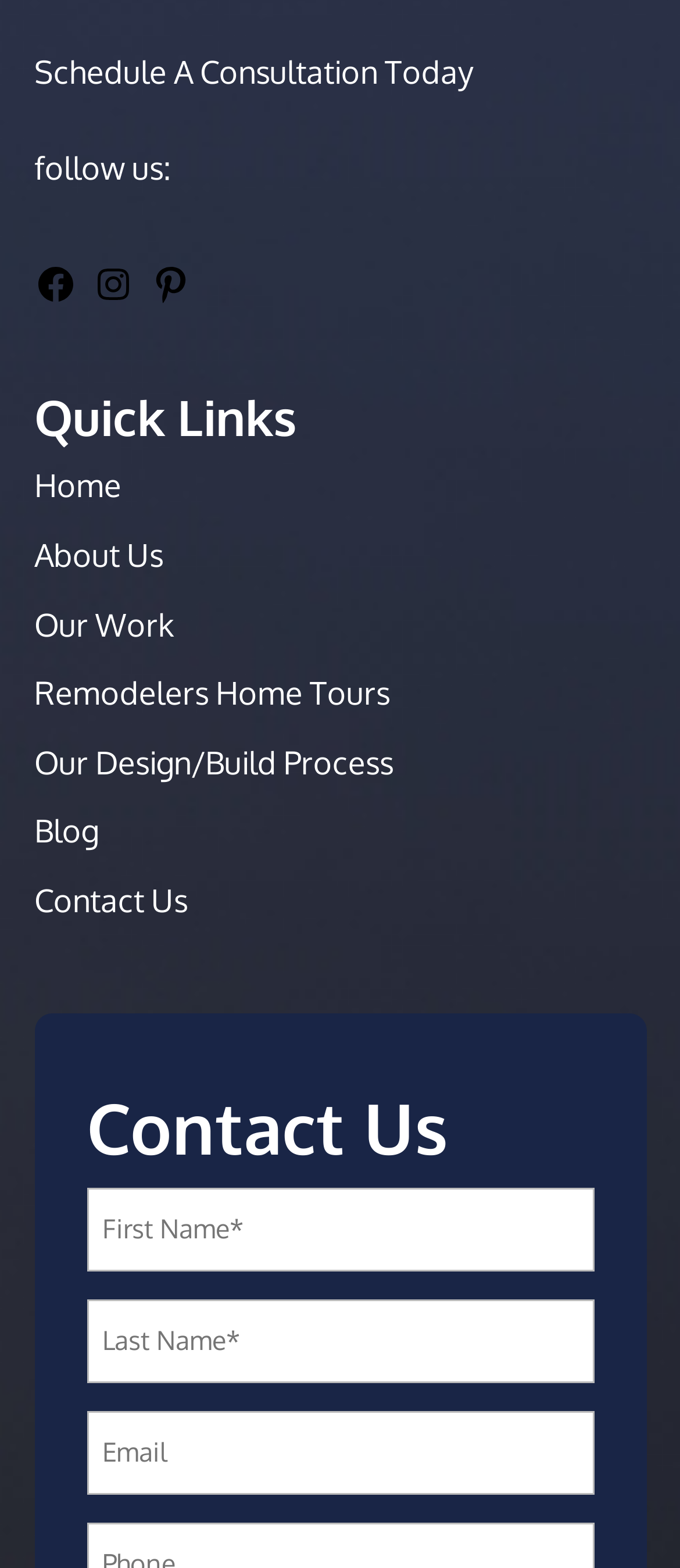Analyze the image and give a detailed response to the question:
How many quick links are available?

There are seven quick links available on the webpage, namely Home, About Us, Our Work, Remodelers Home Tours, Our Design/Build Process, Blog, and Contact Us, which are located below the 'Quick Links' heading.